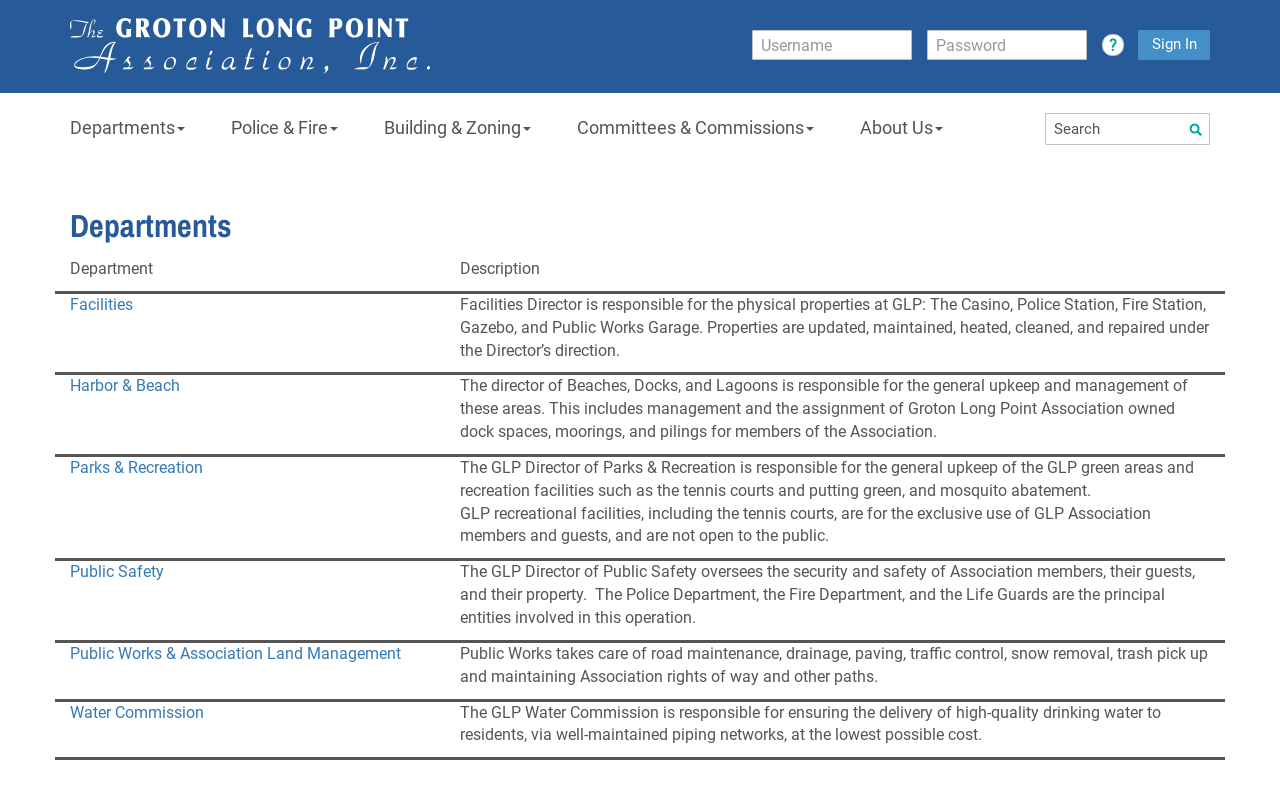Identify the bounding box coordinates for the UI element described as follows: "?". Ensure the coordinates are four float numbers between 0 and 1, formatted as [left, top, right, bottom].

[0.861, 0.043, 0.878, 0.071]